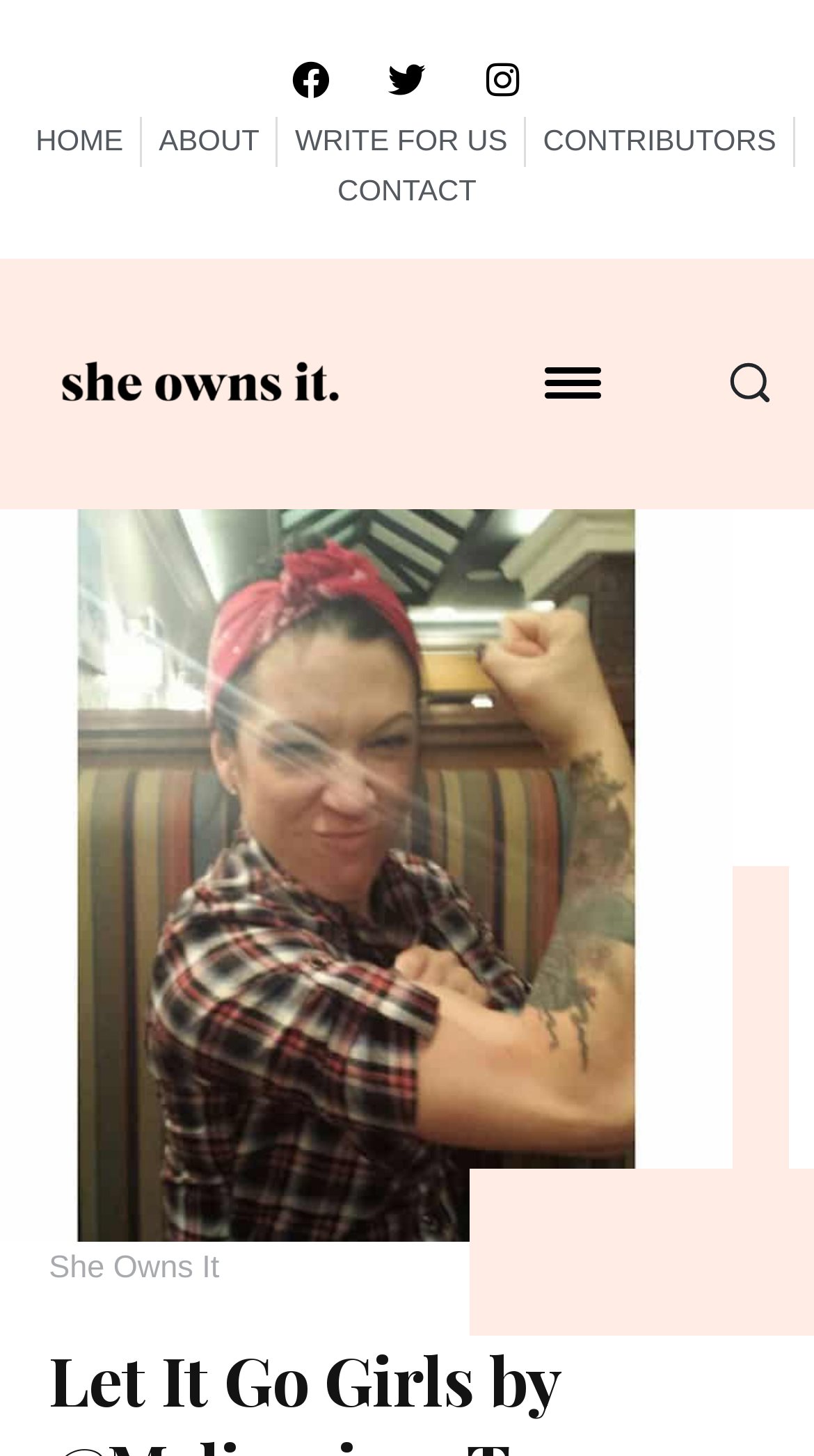Please answer the following query using a single word or phrase: 
What is the name of the website?

Let It Go Girls